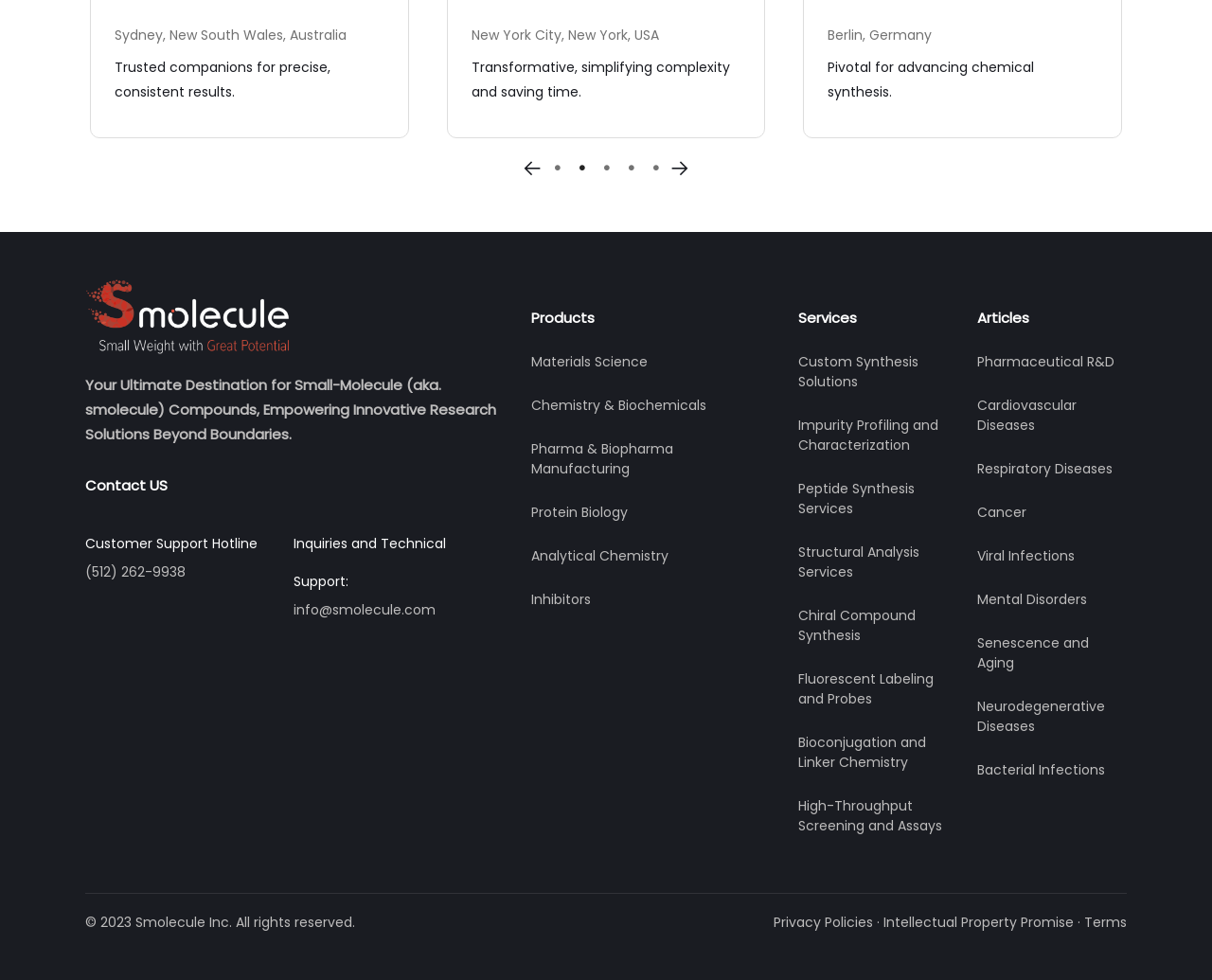What is the email address for inquiries and technical support?
Please answer the question with as much detail and depth as you can.

I found the Inquiries and Technical Support section on the webpage and saw the email address info@smolecule.com, which is the answer.